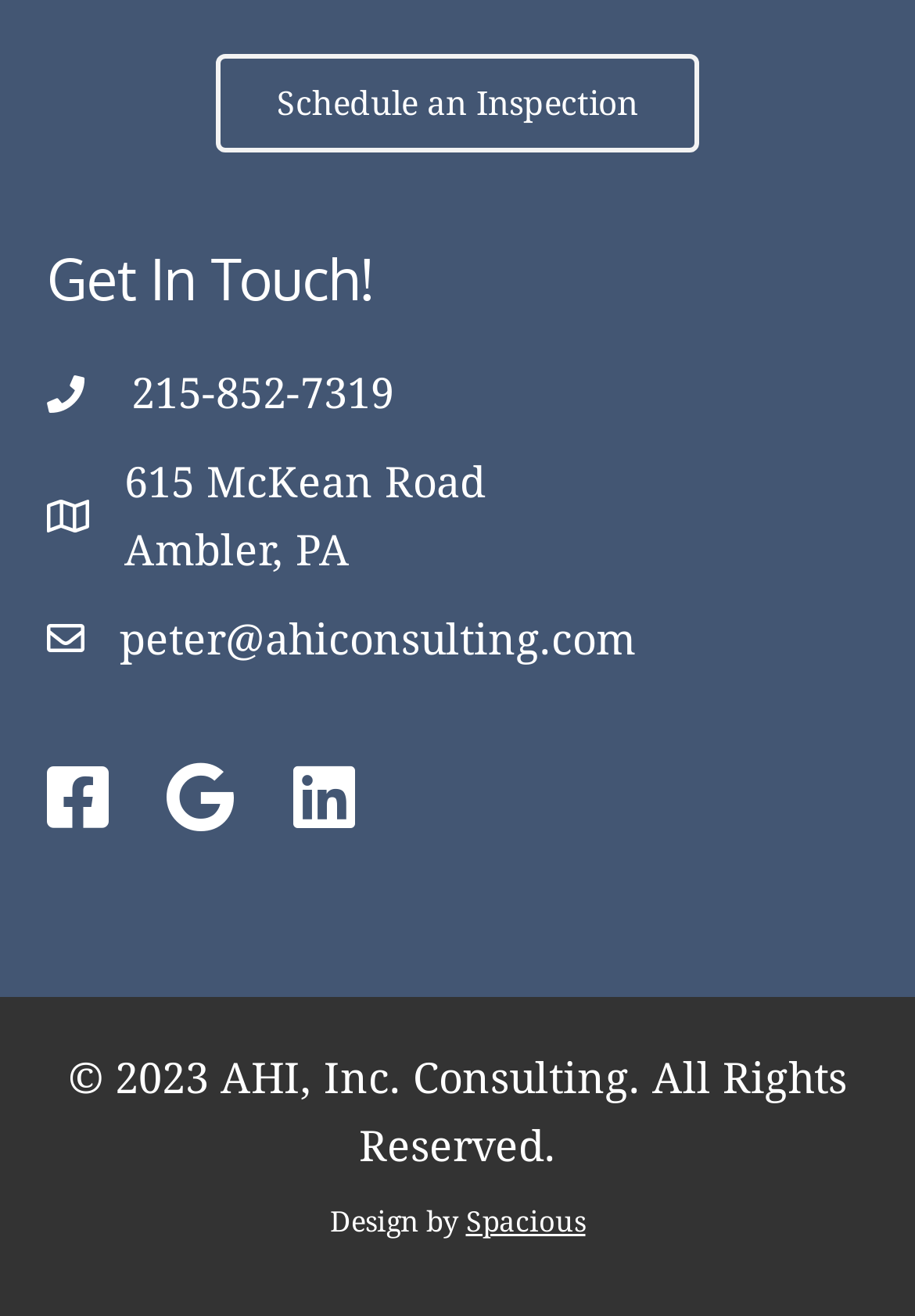Respond to the following question using a concise word or phrase: 
What is the address of AHI Consulting?

615 McKean Road Ambler, PA